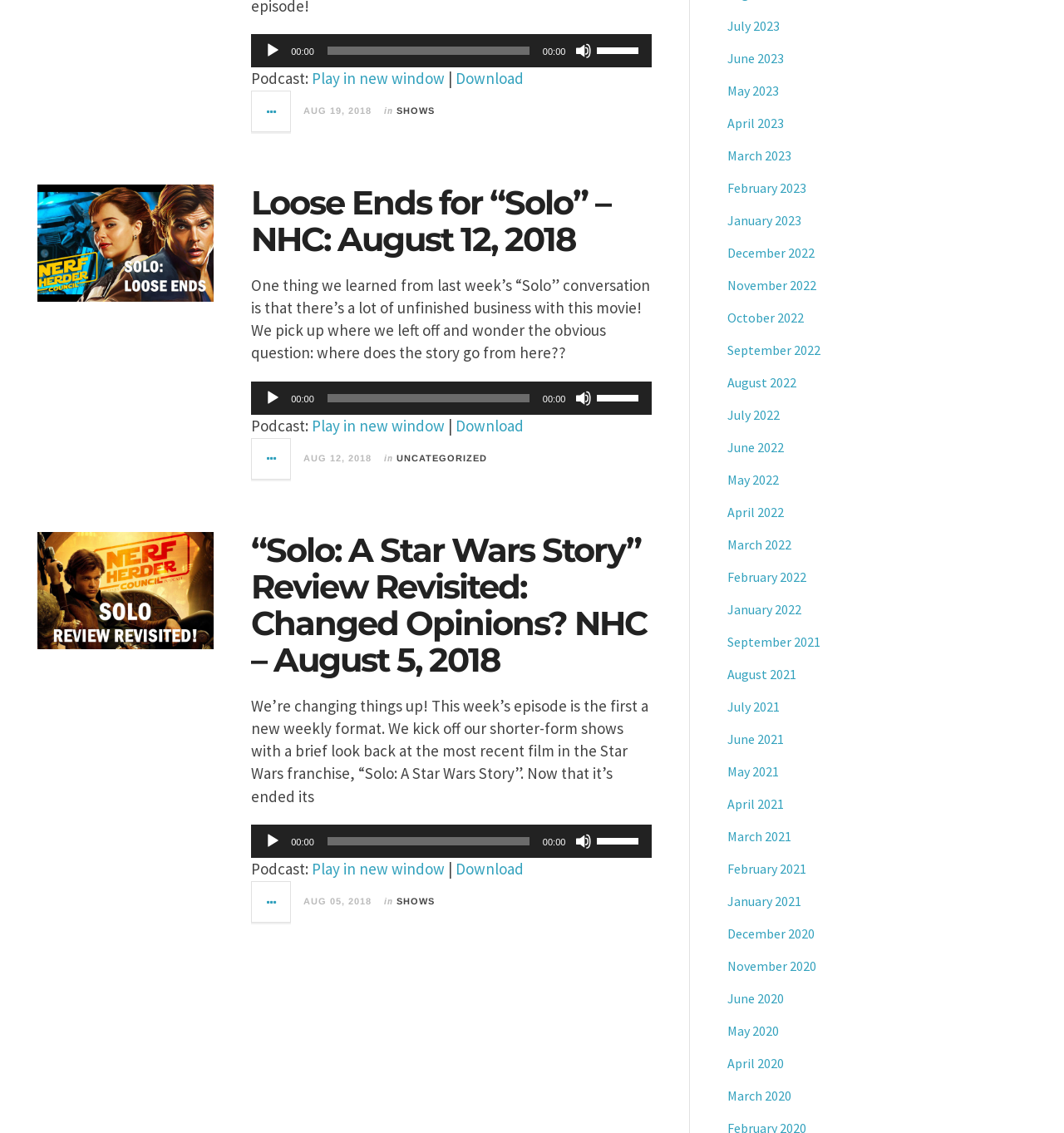Please locate the bounding box coordinates of the element that should be clicked to achieve the given instruction: "Click the 'Contact me' link".

None